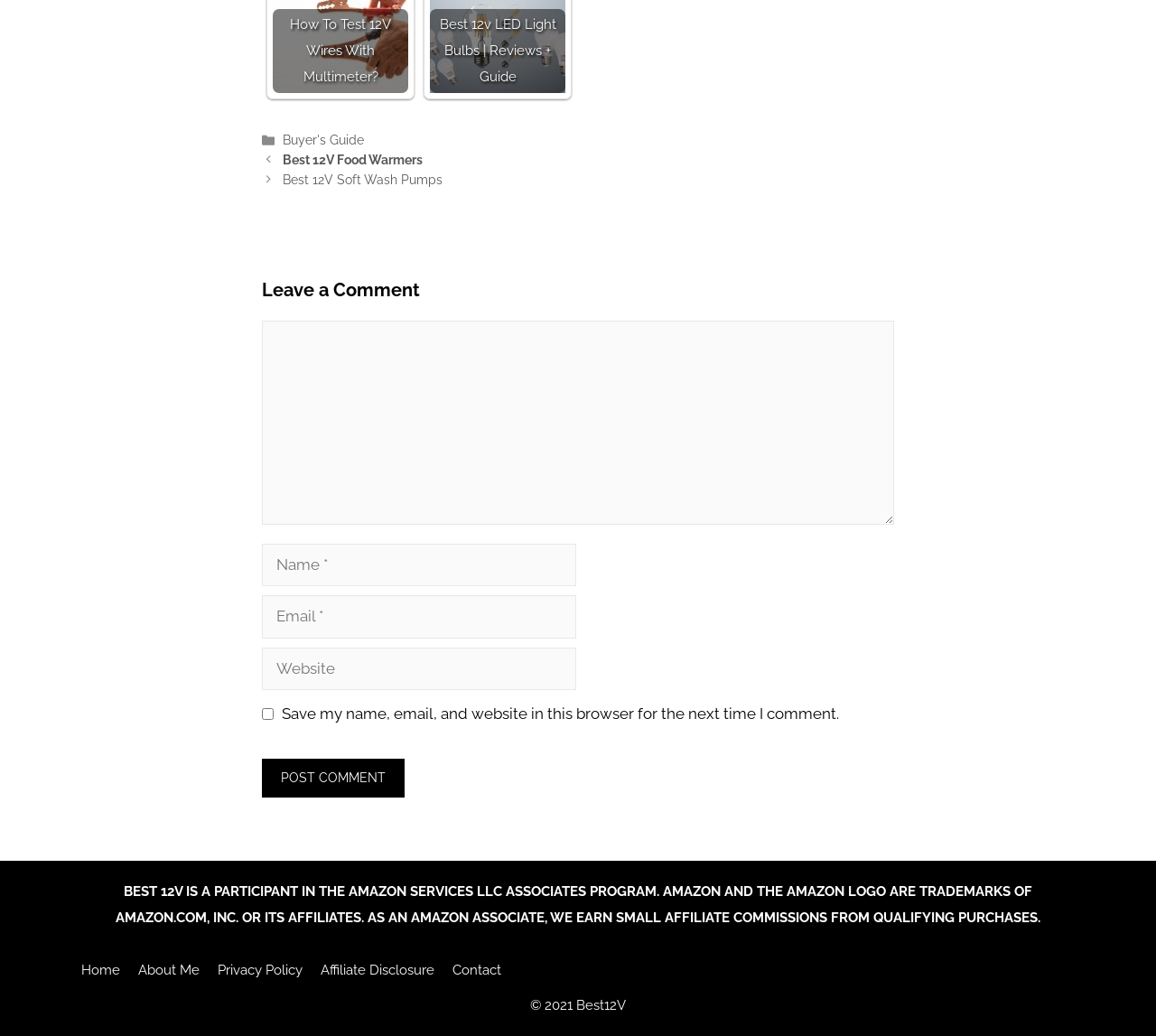What are the categories listed?
Based on the screenshot, provide a one-word or short-phrase response.

Buyer's Guide, Posts